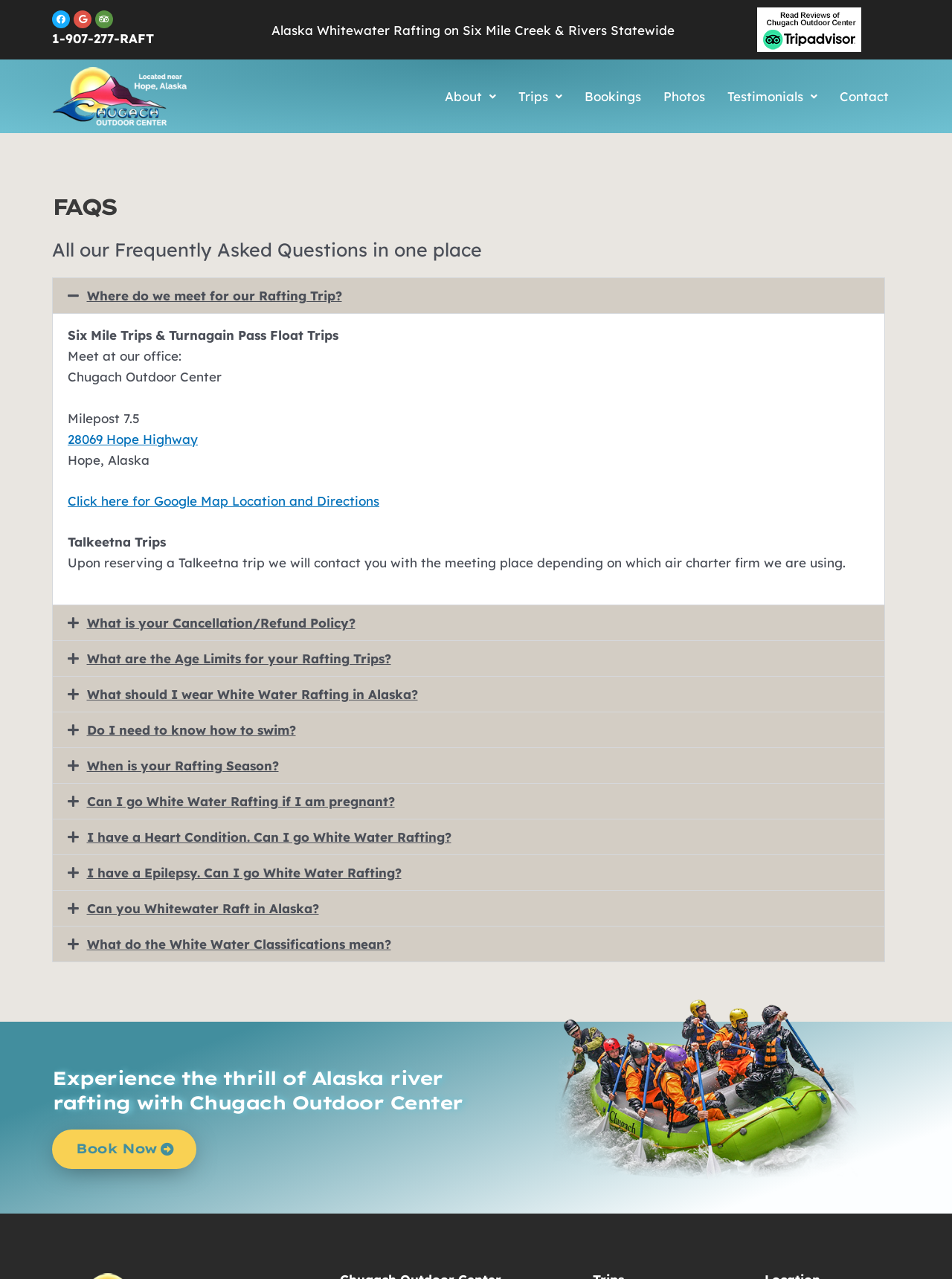Specify the bounding box coordinates of the area to click in order to execute this command: 'Click Trip Advisor Reviews link'. The coordinates should consist of four float numbers ranging from 0 to 1, and should be formatted as [left, top, right, bottom].

[0.795, 0.006, 0.905, 0.041]